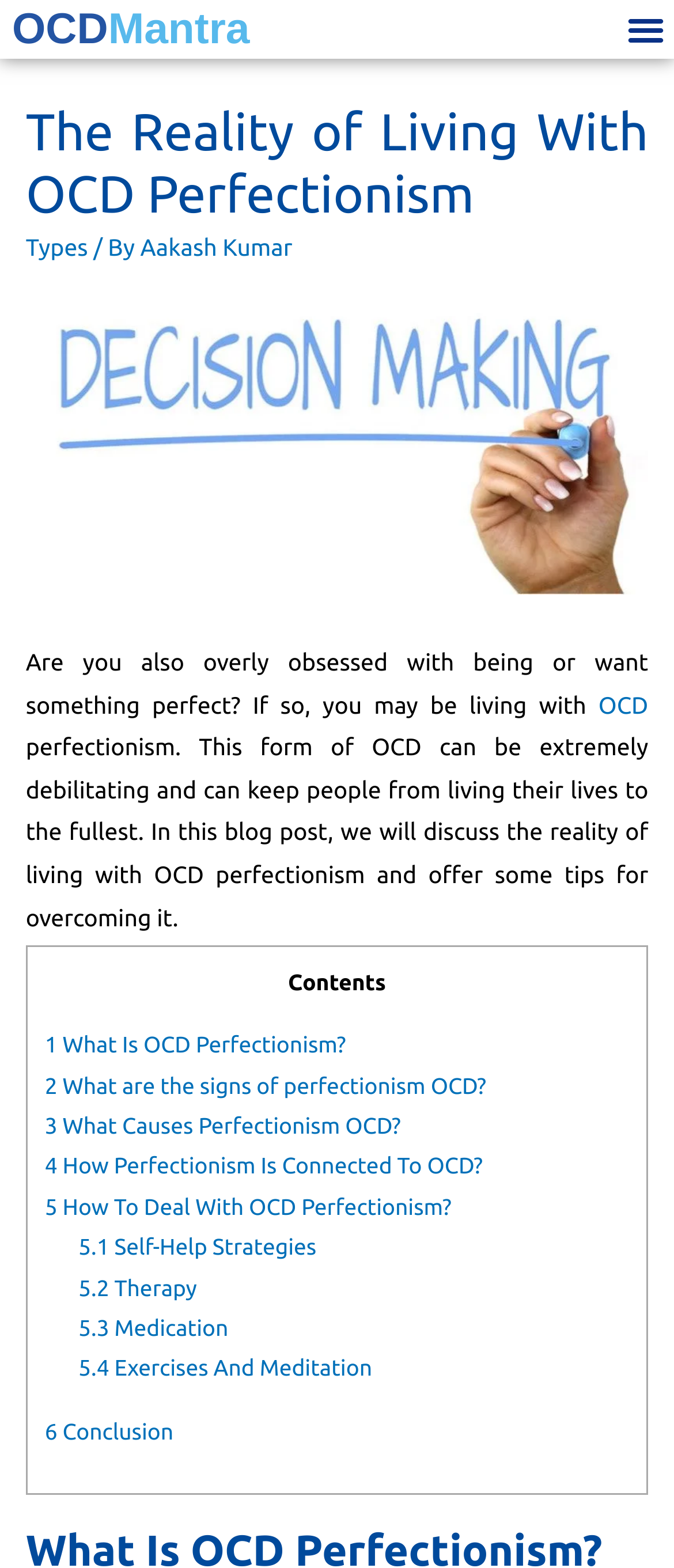Respond to the following query with just one word or a short phrase: 
What is the purpose of this blog post?

To discuss OCD perfectionism and offer tips for overcoming it